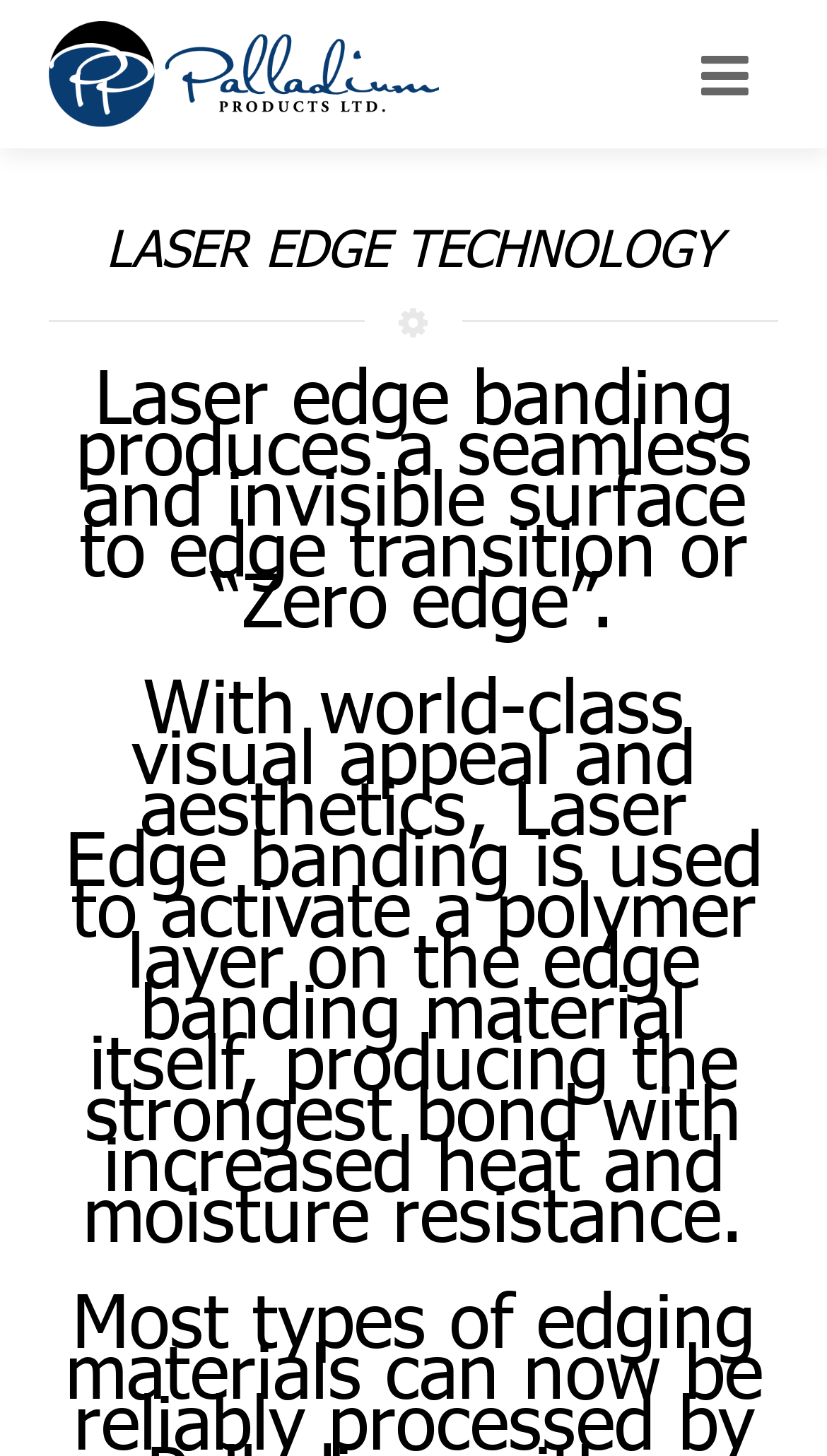Please analyze the image and provide a thorough answer to the question:
What is the company name?

The company name is obtained from the link at the top left corner of the webpage, which is 'Palladium Products Ltd.'.